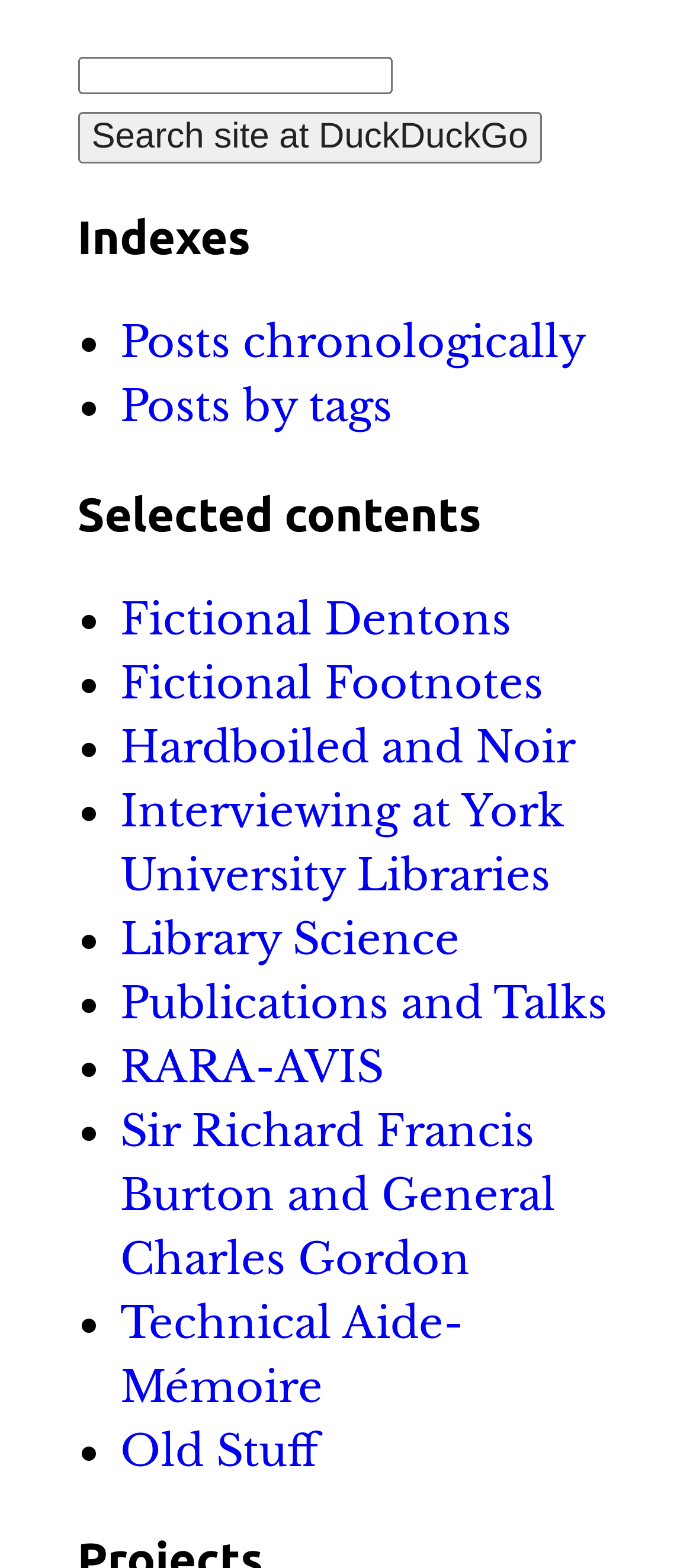Could you highlight the region that needs to be clicked to execute the instruction: "View posts chronologically"?

[0.173, 0.202, 0.845, 0.235]